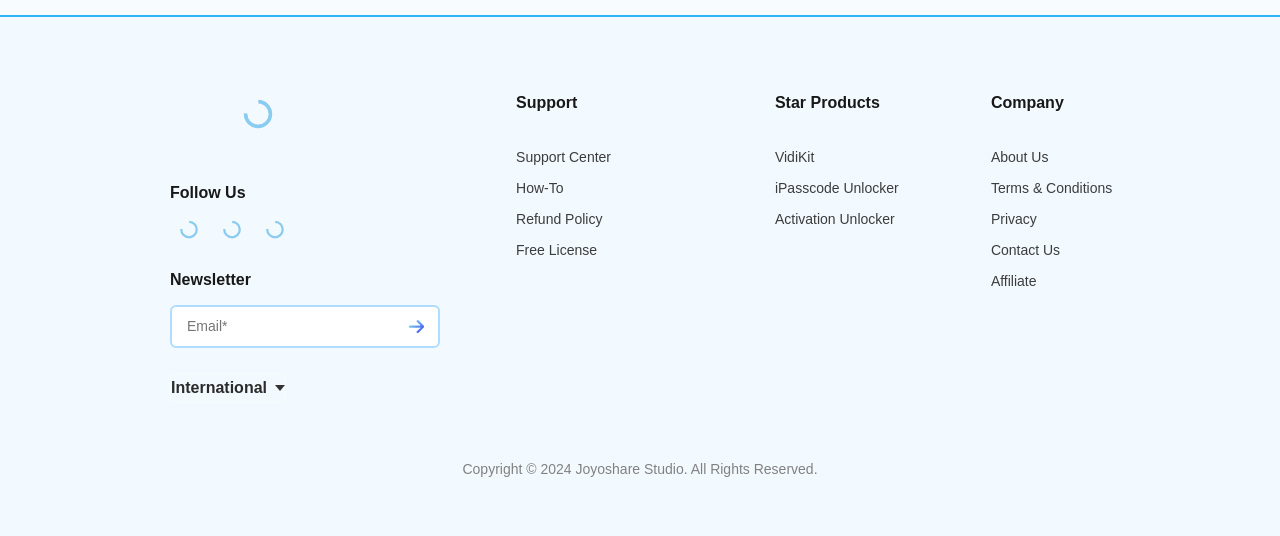Give a concise answer using one word or a phrase to the following question:
How many social media links are available?

3